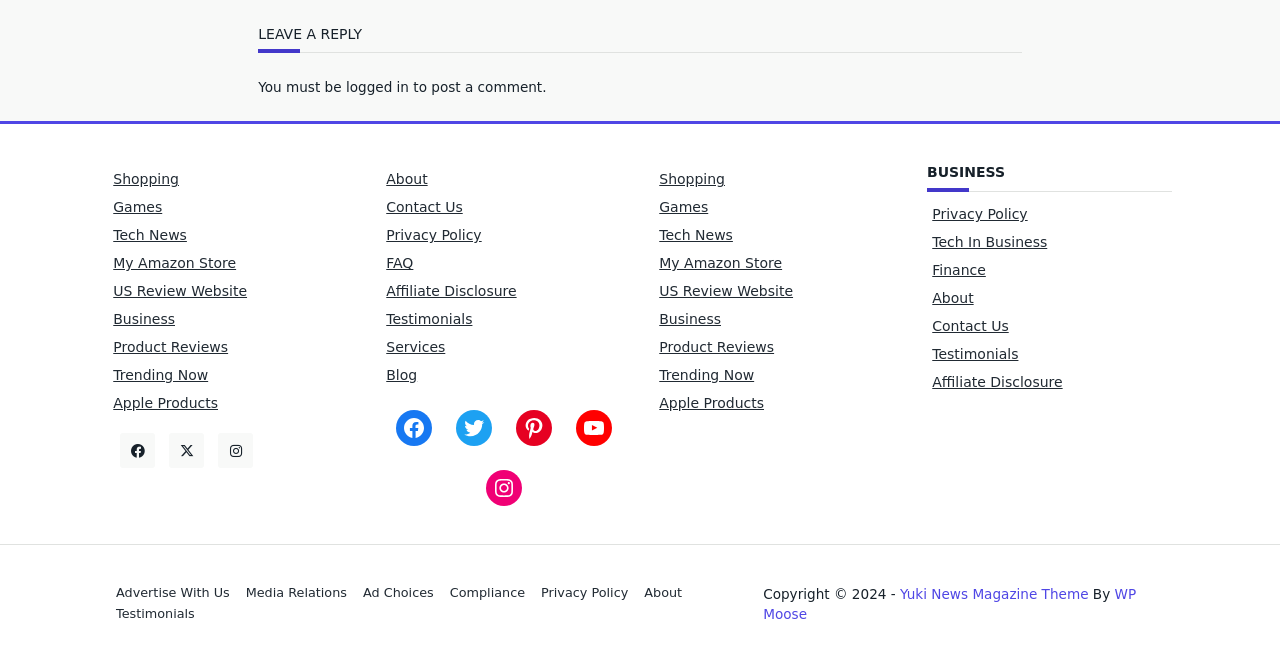Please determine the bounding box coordinates of the element to click in order to execute the following instruction: "View the 'OUR HISTORY' section". The coordinates should be four float numbers between 0 and 1, specified as [left, top, right, bottom].

None